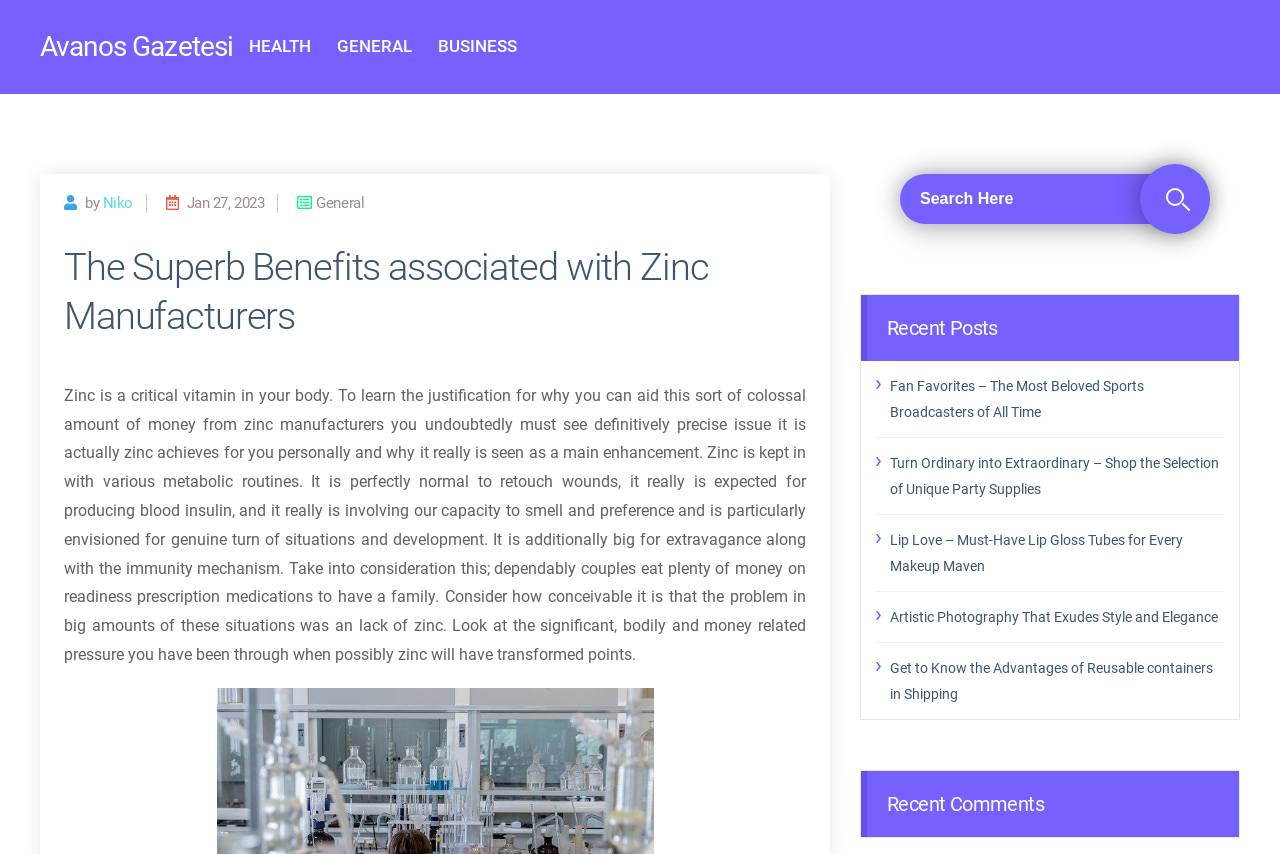For the given element description Information Today, Inc. Corporate Site, determine the bounding box coordinates of the UI element. The coordinates should follow the format (top-left x, top-left y, bottom-right x, bottom-right y) and be within the range of 0 to 1.

None